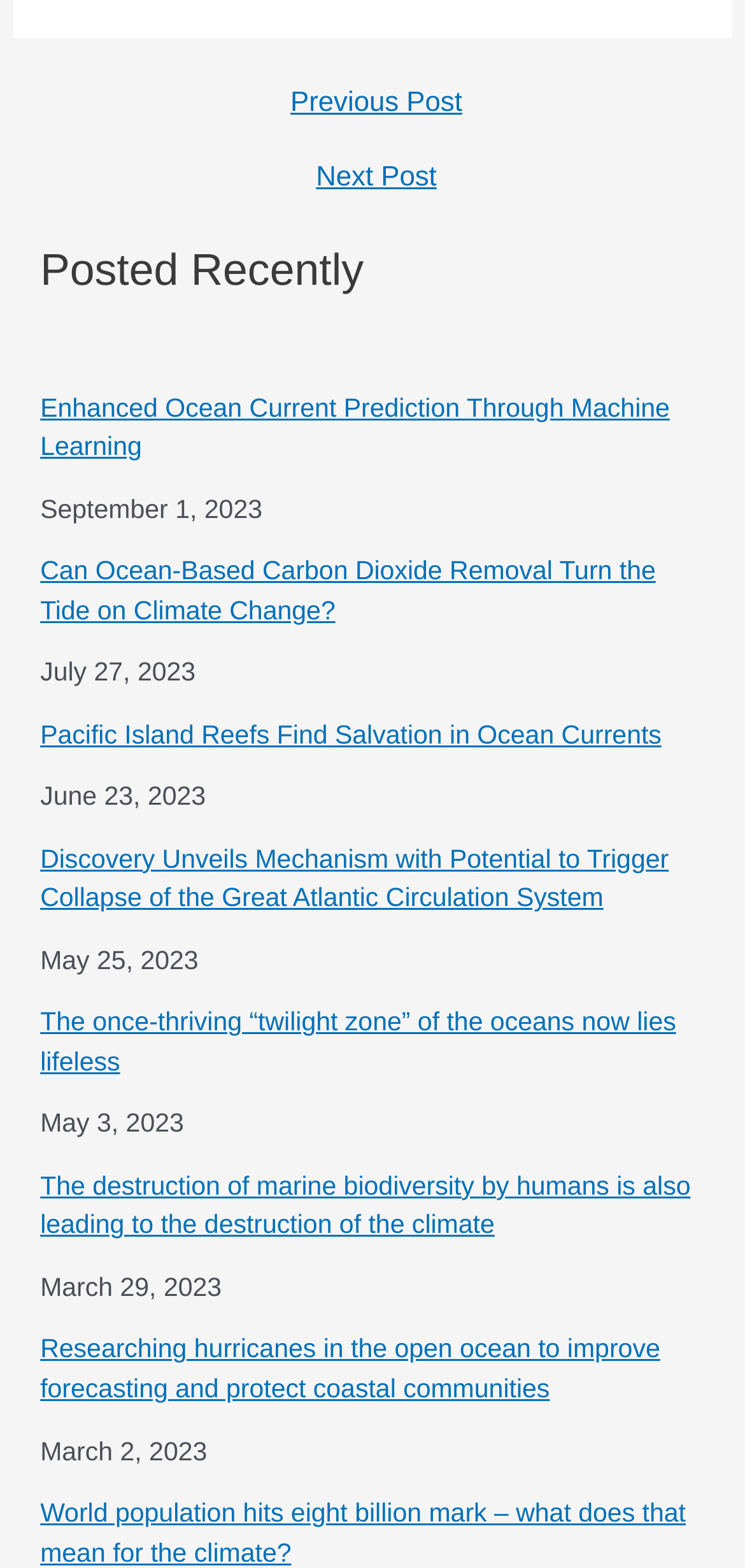Identify the bounding box coordinates for the region to click in order to carry out this instruction: "Read about Enhanced Ocean Current Prediction Through Machine Learning". Provide the coordinates using four float numbers between 0 and 1, formatted as [left, top, right, bottom].

[0.054, 0.251, 0.899, 0.294]